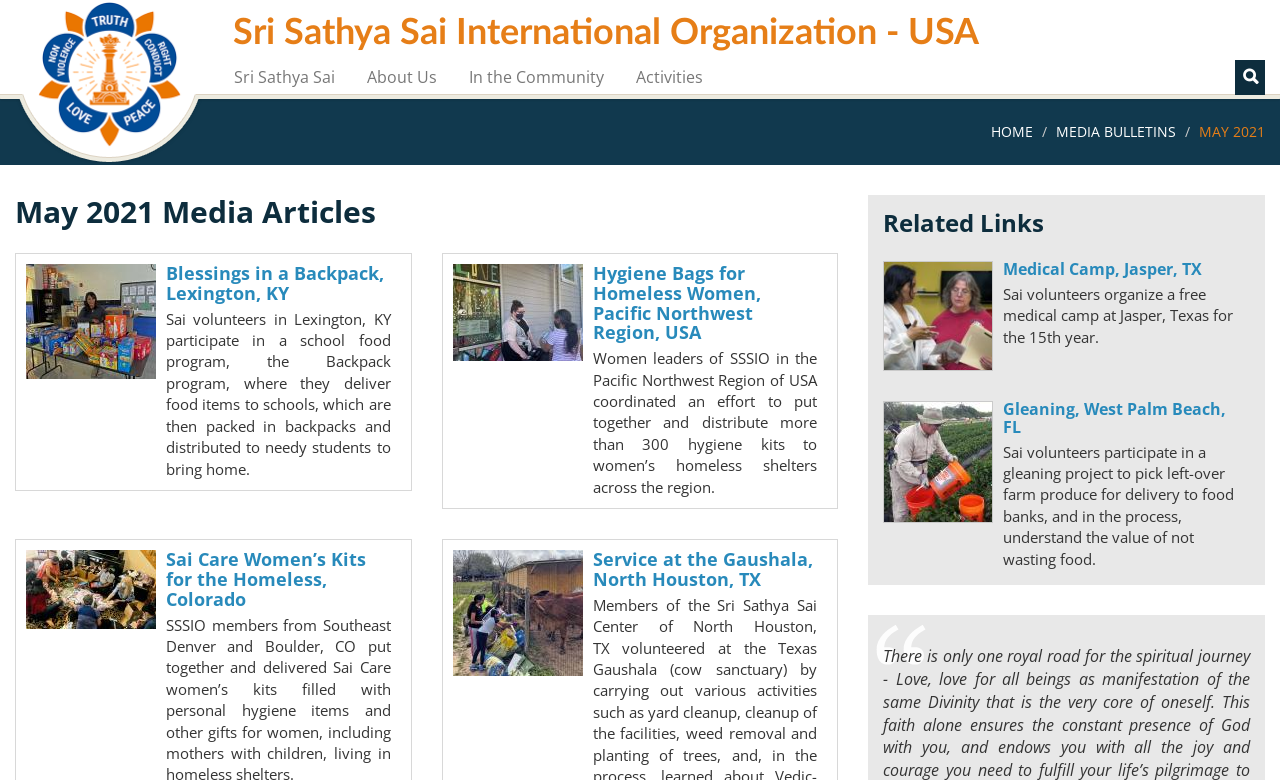Identify the bounding box coordinates of the part that should be clicked to carry out this instruction: "Click on the 'MEDIA BULLETINS' link".

[0.825, 0.156, 0.919, 0.181]